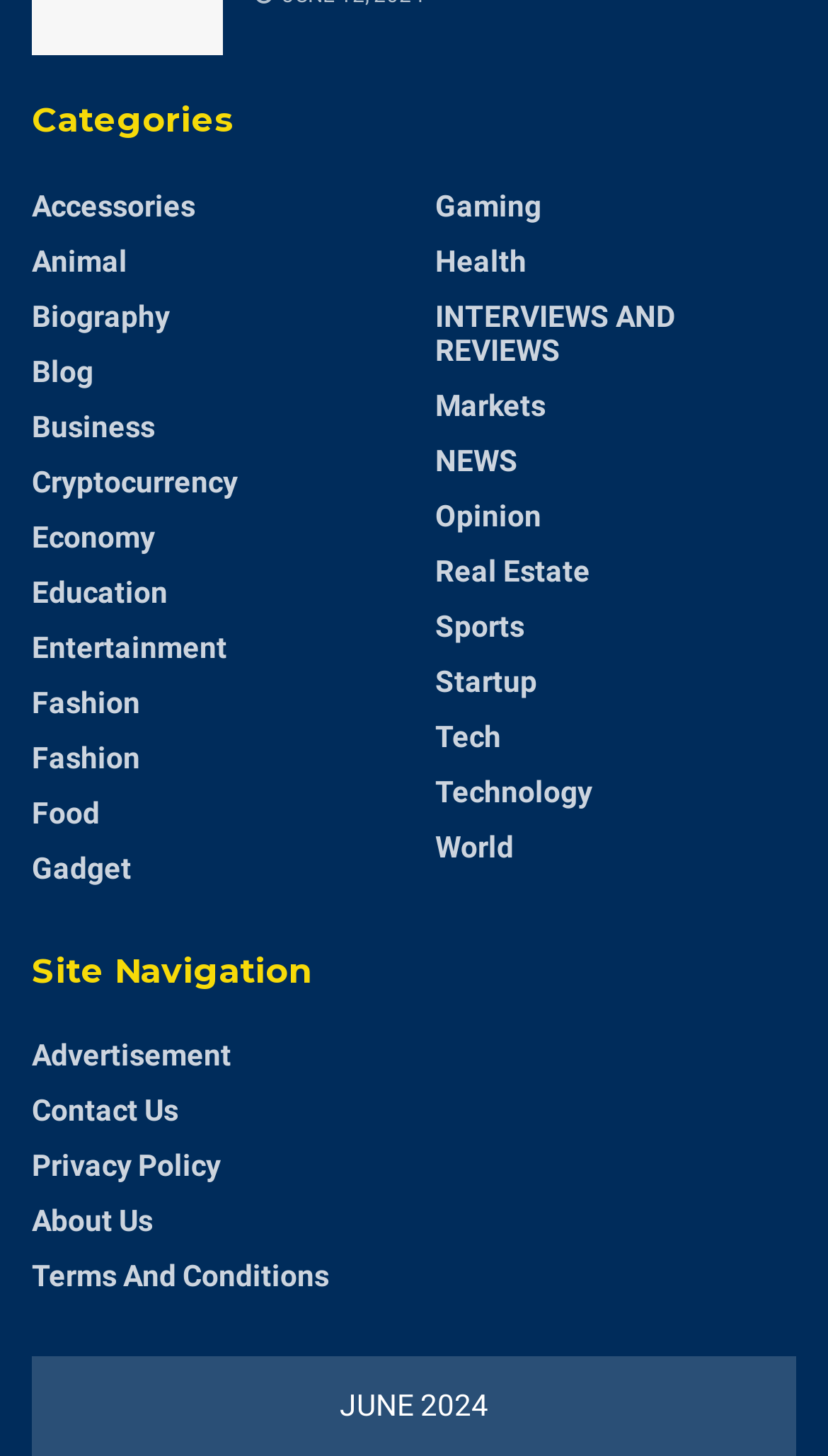Determine the bounding box coordinates for the area you should click to complete the following instruction: "Visit the About Us page".

[0.038, 0.827, 0.185, 0.85]